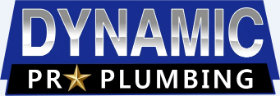Create an extensive and detailed description of the image.

The image showcases the logo of "Dynamic Plumbing," prominently displayed against a blue background. The word "DYNAMIC" is rendered in a bold, silver font at the top, signifying energy and efficiency, while "PLUMBING" is highlighted below in a striking black rectangle to enhance visibility. A star symbol is integrated into the design, further emphasizing the brand's commitment to excellence in plumbing services. This logo represents Dynamic Plumbing's professional identity, geared towards providing reliable plumbing solutions.